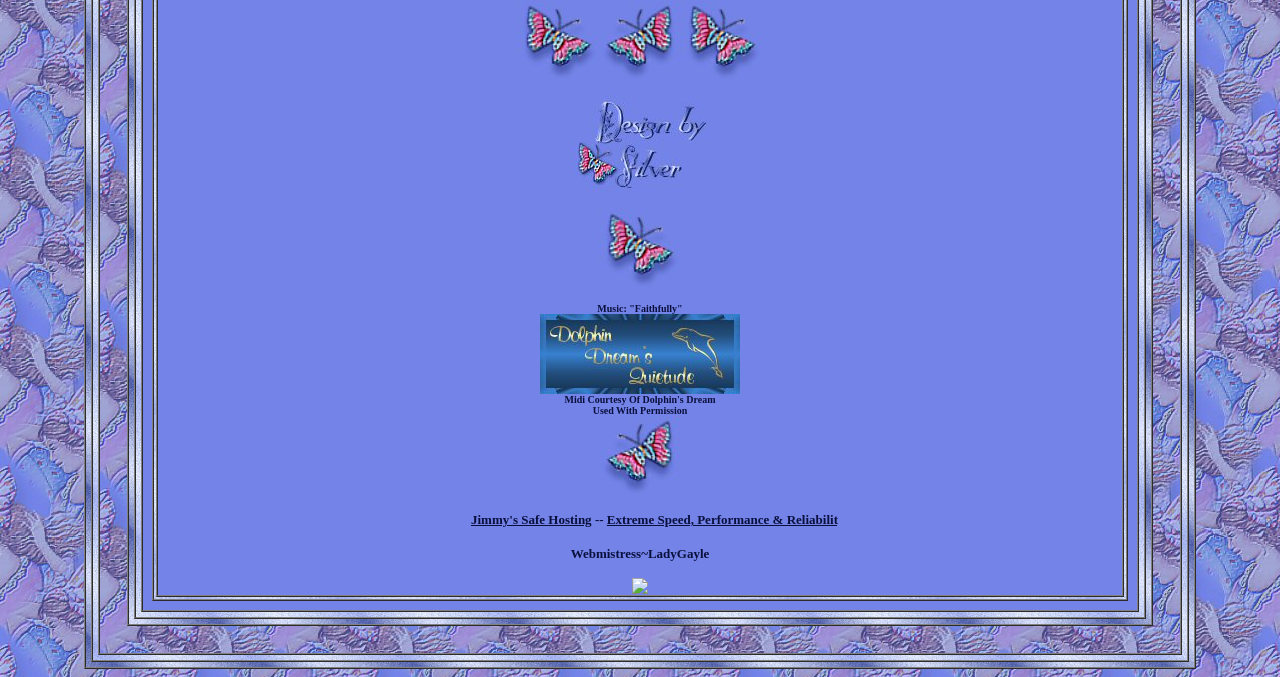What is the purpose of the webpage?
Based on the screenshot, give a detailed explanation to answer the question.

The purpose of the webpage can be inferred from the content of the LayoutTableCell element, which promotes a web hosting service called Jimmy's Safe Hosting. The presence of links to hosting plans and domain names suggests that the purpose of the webpage is to promote this web hosting service.